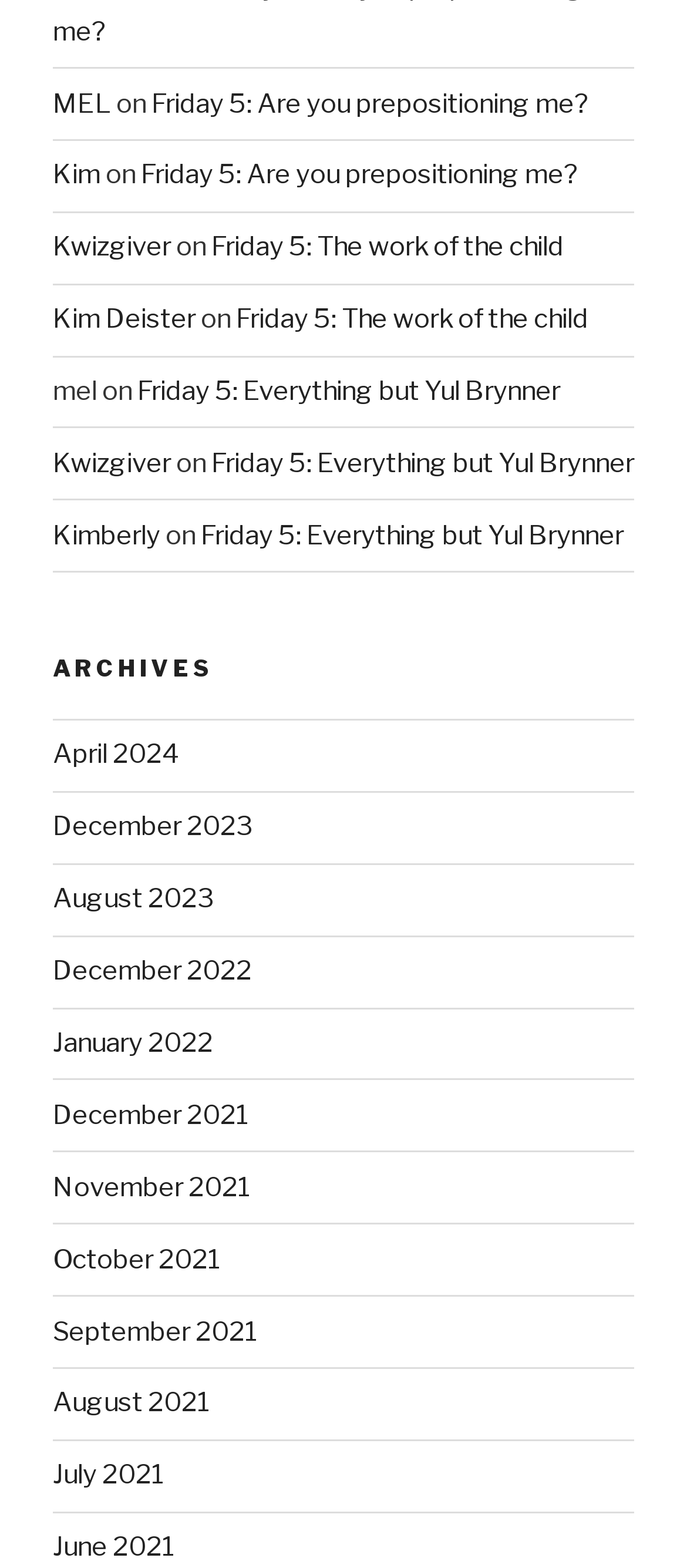Please find the bounding box coordinates of the clickable region needed to complete the following instruction: "visit Kim Deister's page". The bounding box coordinates must consist of four float numbers between 0 and 1, i.e., [left, top, right, bottom].

[0.077, 0.193, 0.285, 0.214]